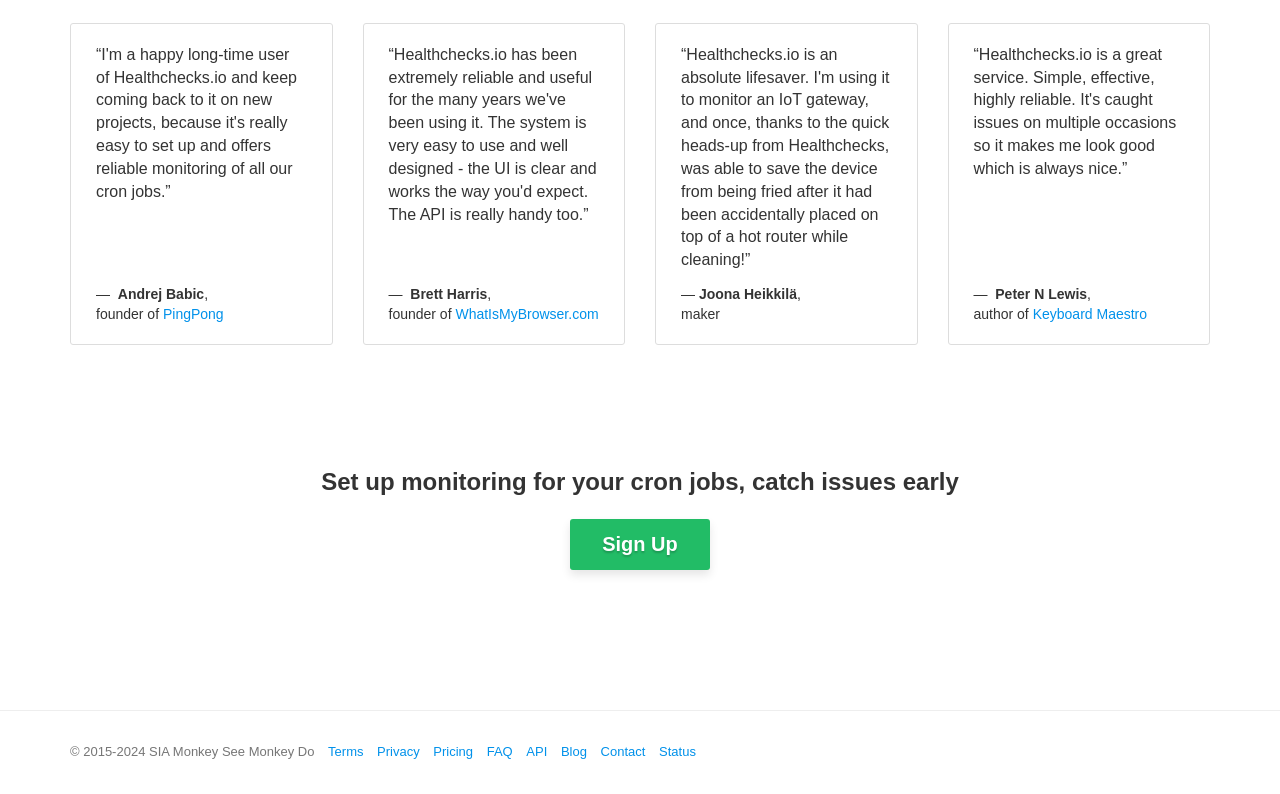Please locate the bounding box coordinates of the element's region that needs to be clicked to follow the instruction: "Click on the Terms link". The bounding box coordinates should be provided as four float numbers between 0 and 1, i.e., [left, top, right, bottom].

[0.256, 0.937, 0.284, 0.955]